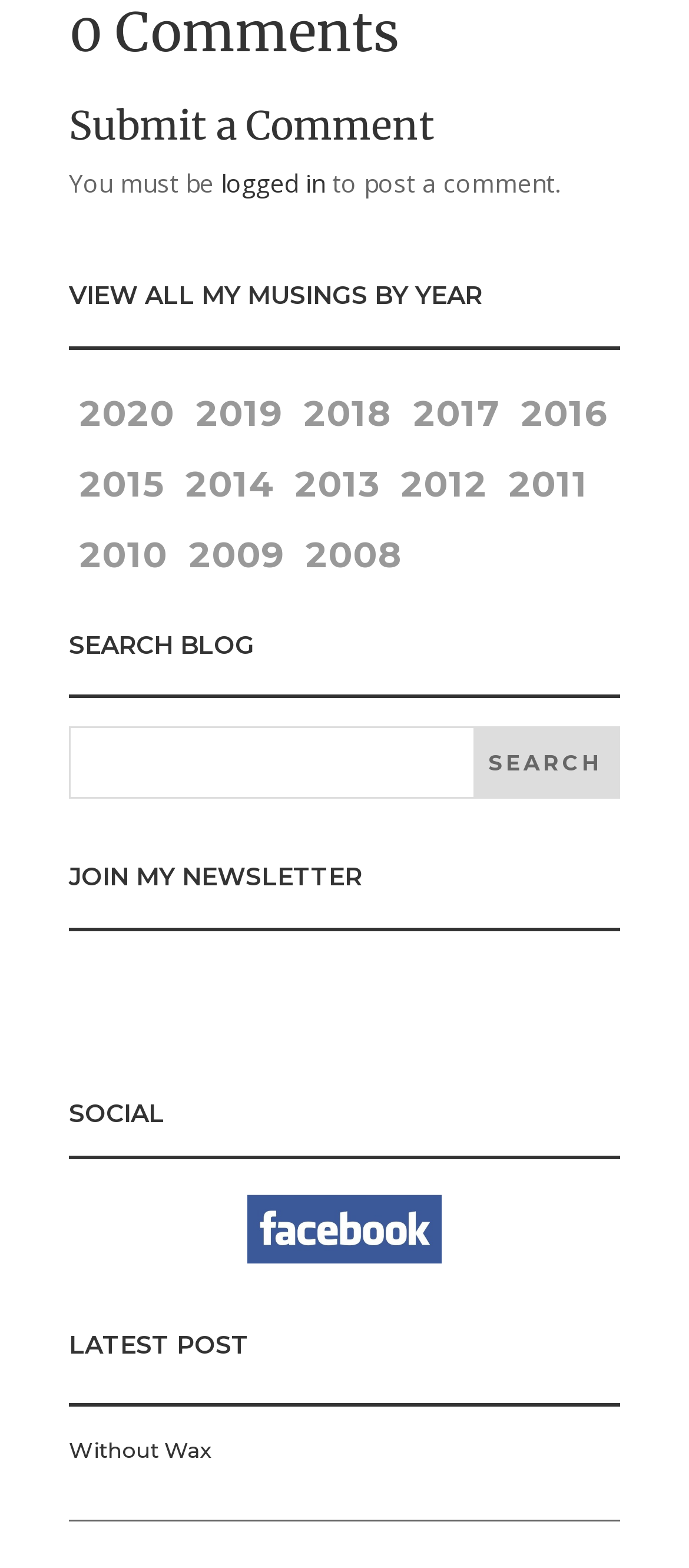Determine the coordinates of the bounding box for the clickable area needed to execute this instruction: "View latest post".

[0.1, 0.847, 0.362, 0.868]